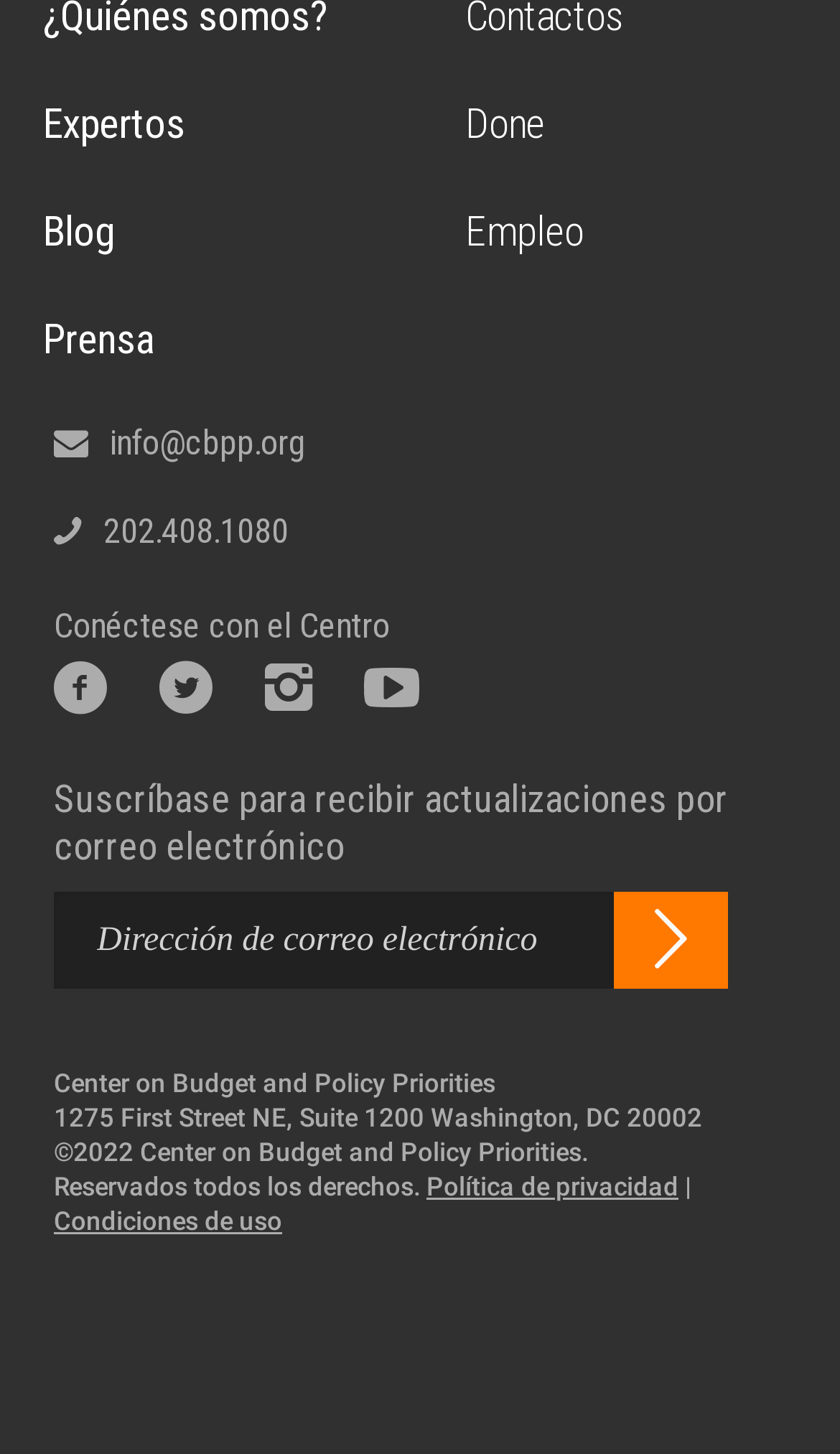Determine the coordinates of the bounding box that should be clicked to complete the instruction: "Click on Expertos". The coordinates should be represented by four float numbers between 0 and 1: [left, top, right, bottom].

[0.051, 0.057, 0.487, 0.116]